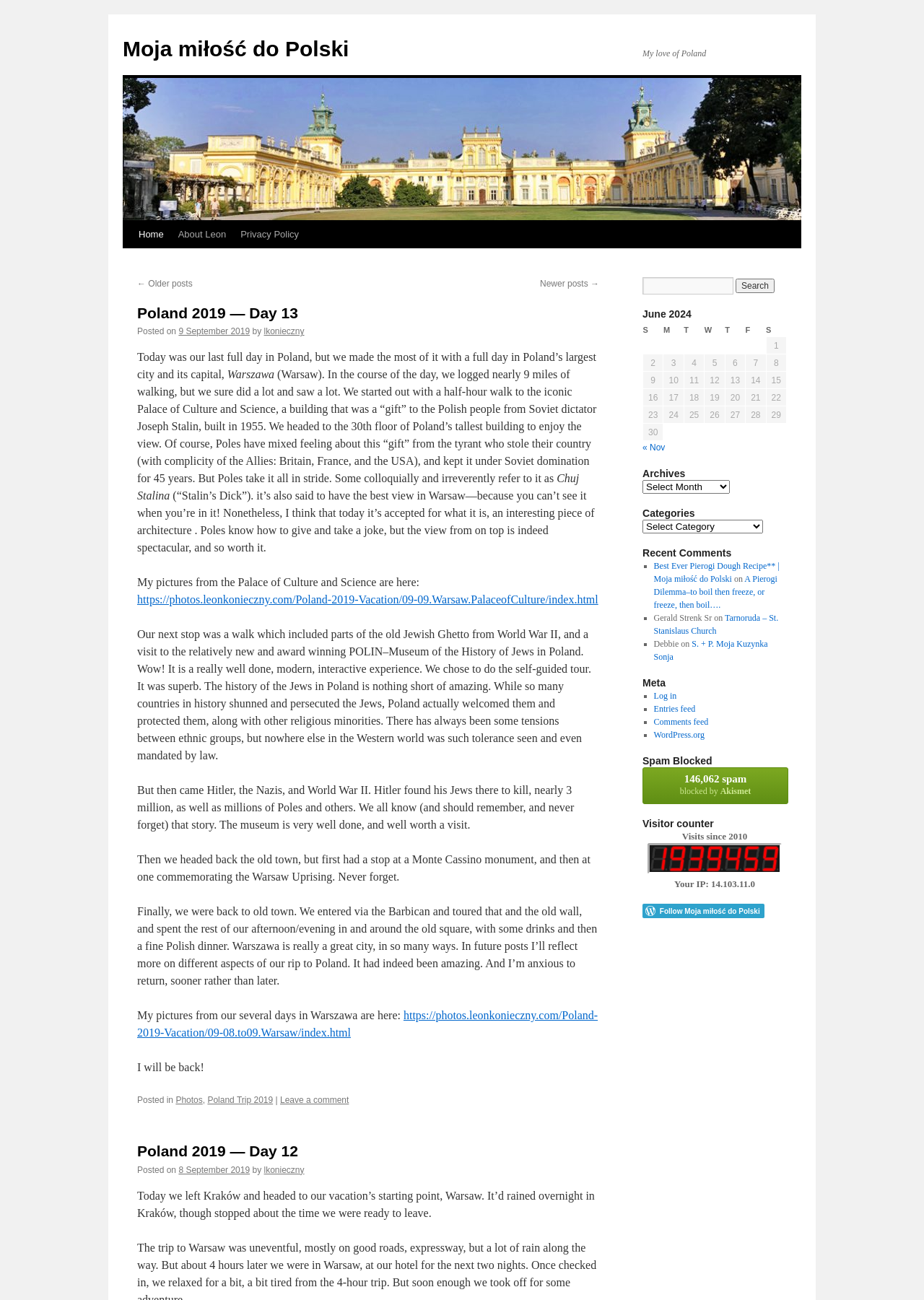Provide your answer in a single word or phrase: 
What is the title of the first post?

Poland 2019 — Day 13